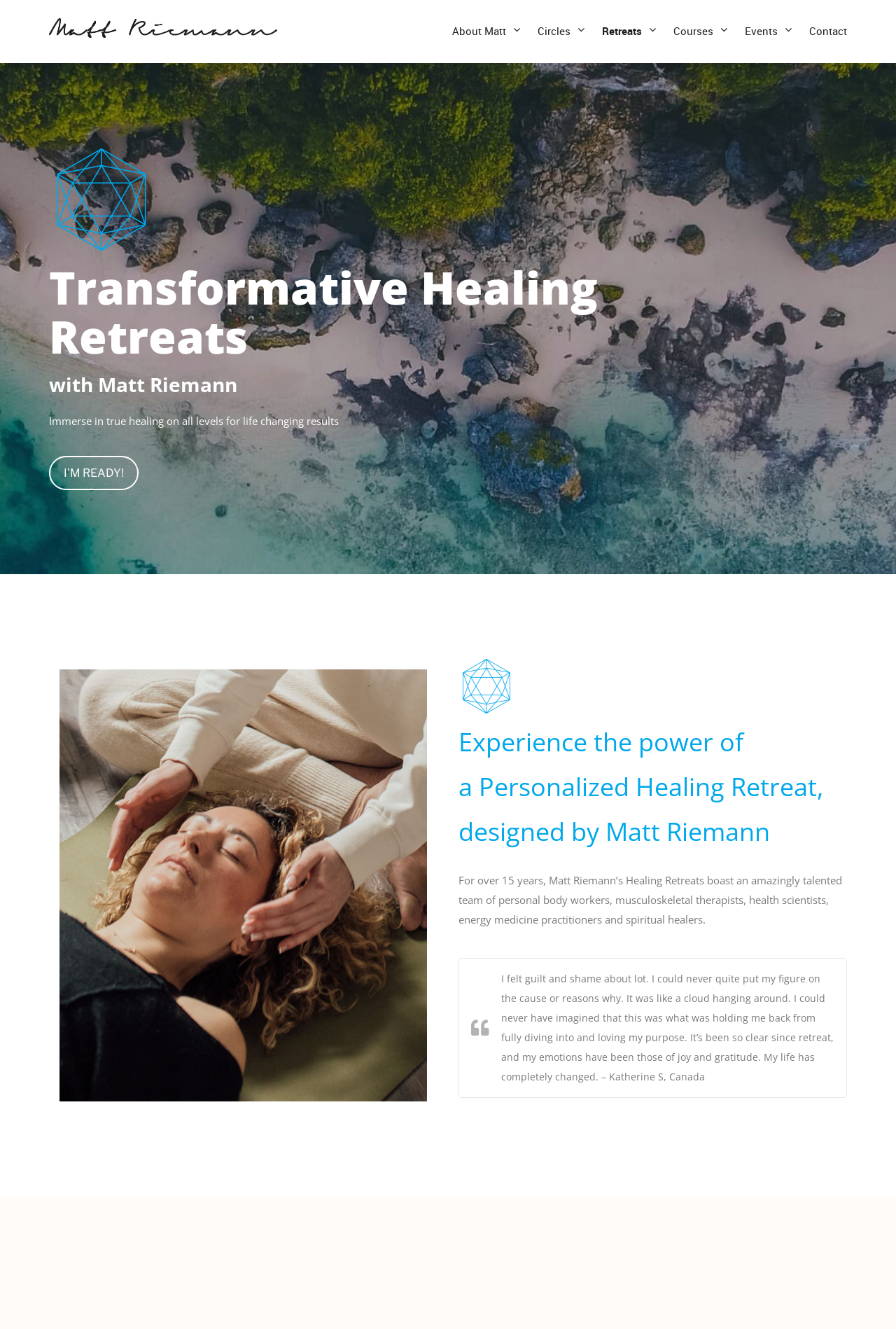Provide a single word or phrase answer to the question: 
What is the main purpose of this webpage?

Healing Retreats